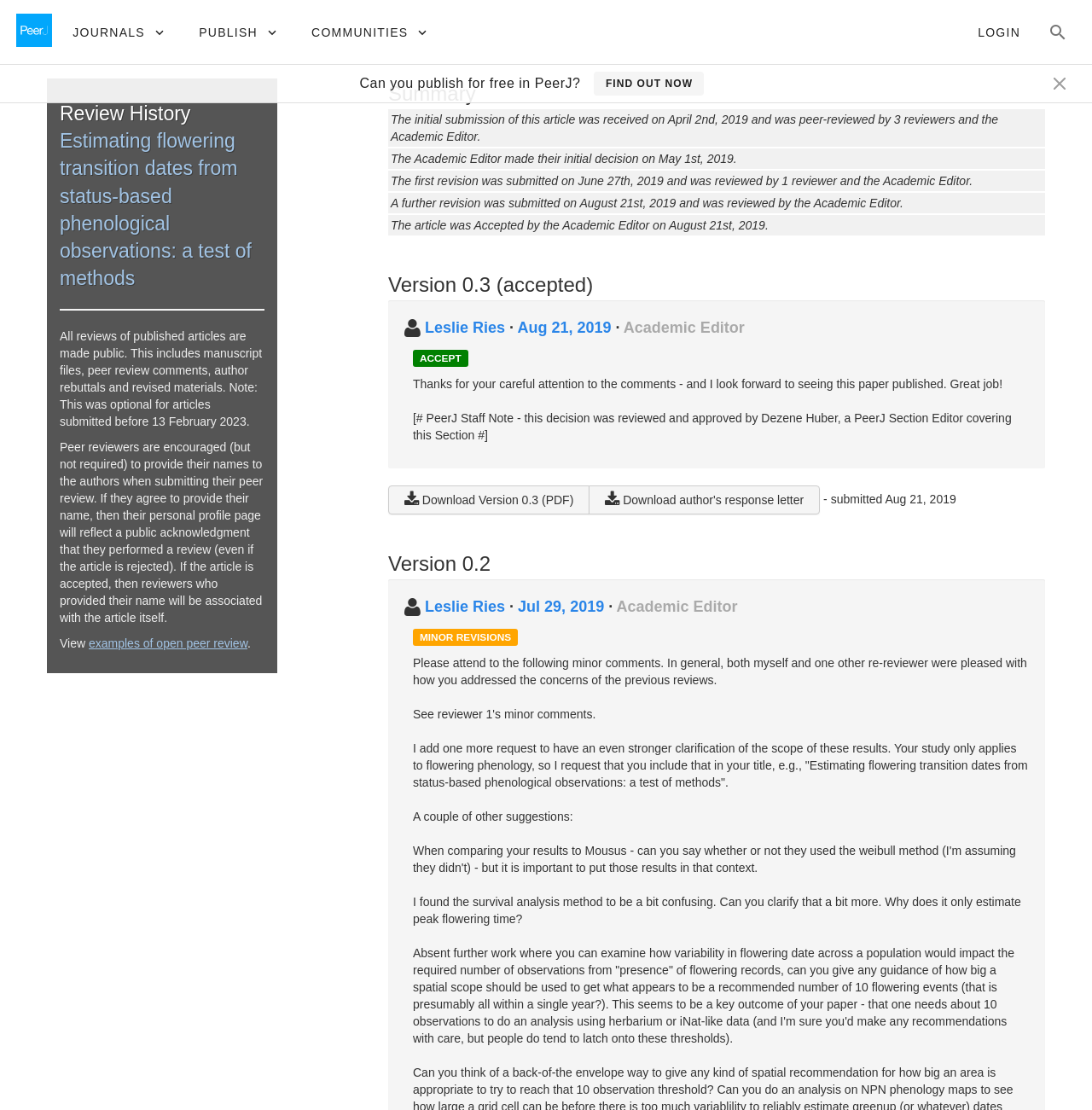Provide a one-word or short-phrase answer to the question:
What is the name of the Academic Editor?

Leslie Ries